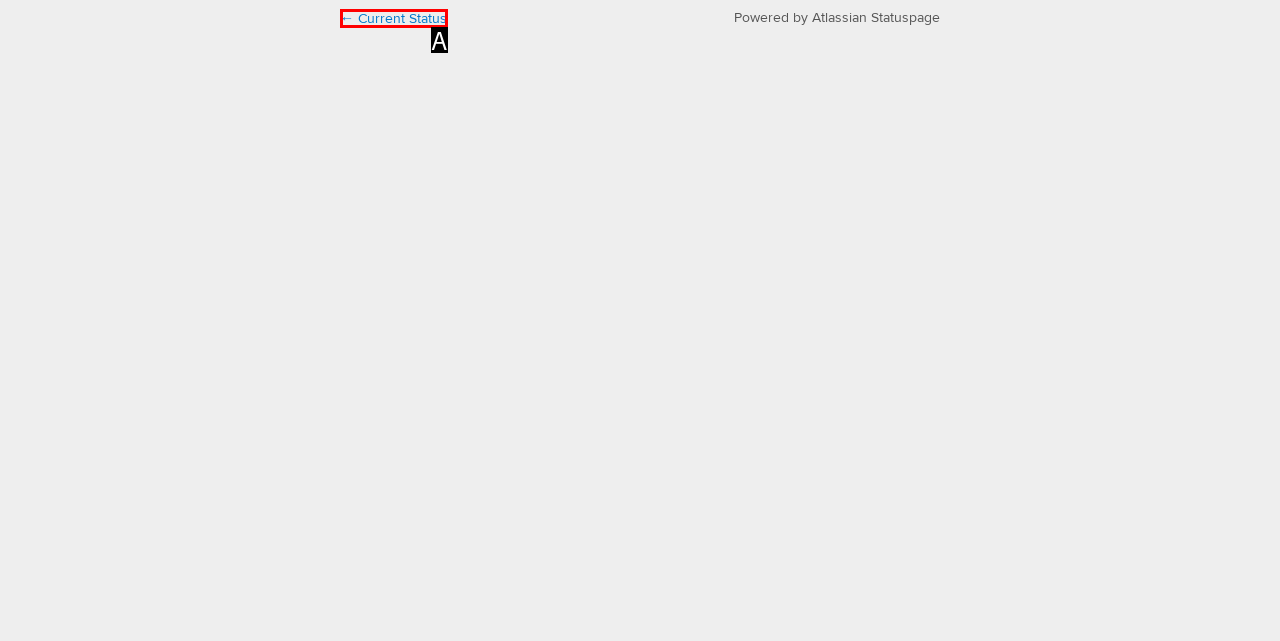Point out the HTML element that matches the following description: ← Current Status
Answer with the letter from the provided choices.

A